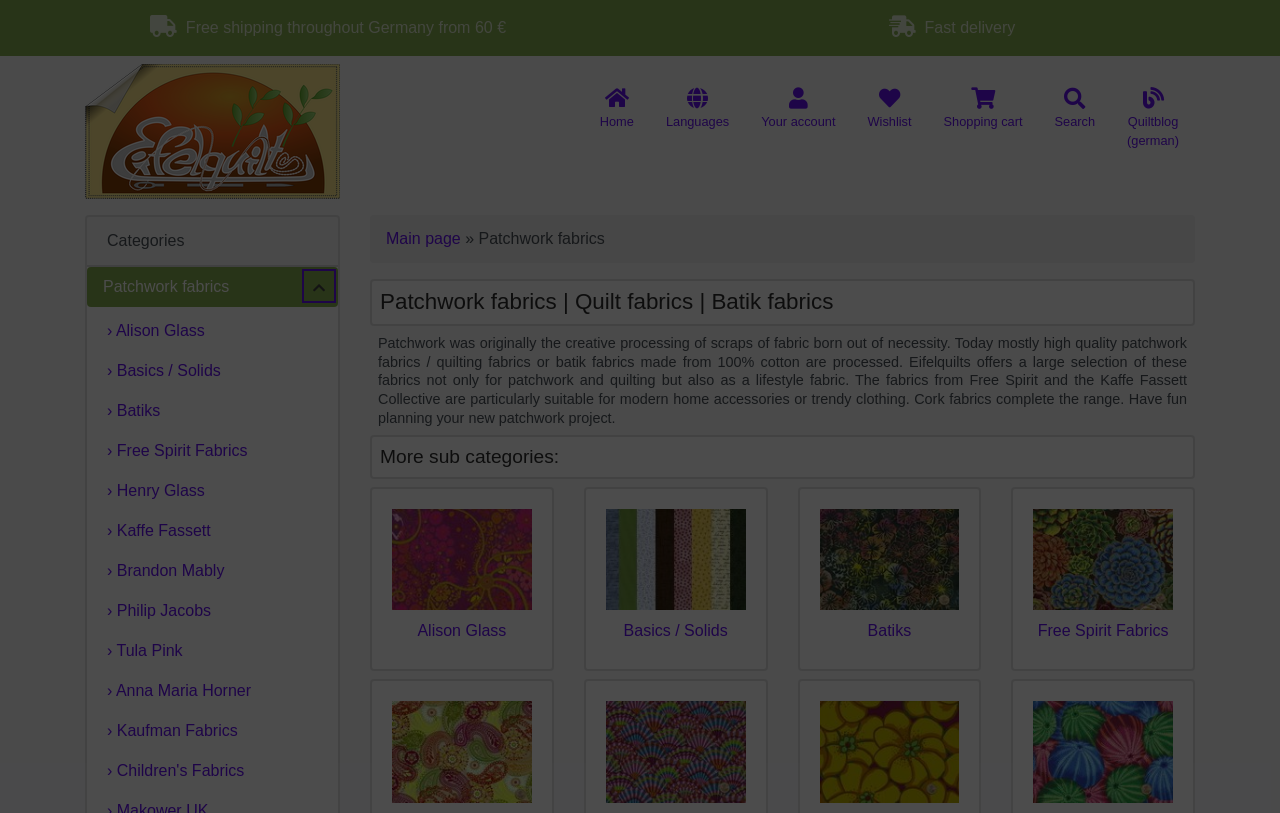Calculate the bounding box coordinates for the UI element based on the following description: "PRODUCTS". Ensure the coordinates are four float numbers between 0 and 1, i.e., [left, top, right, bottom].

None